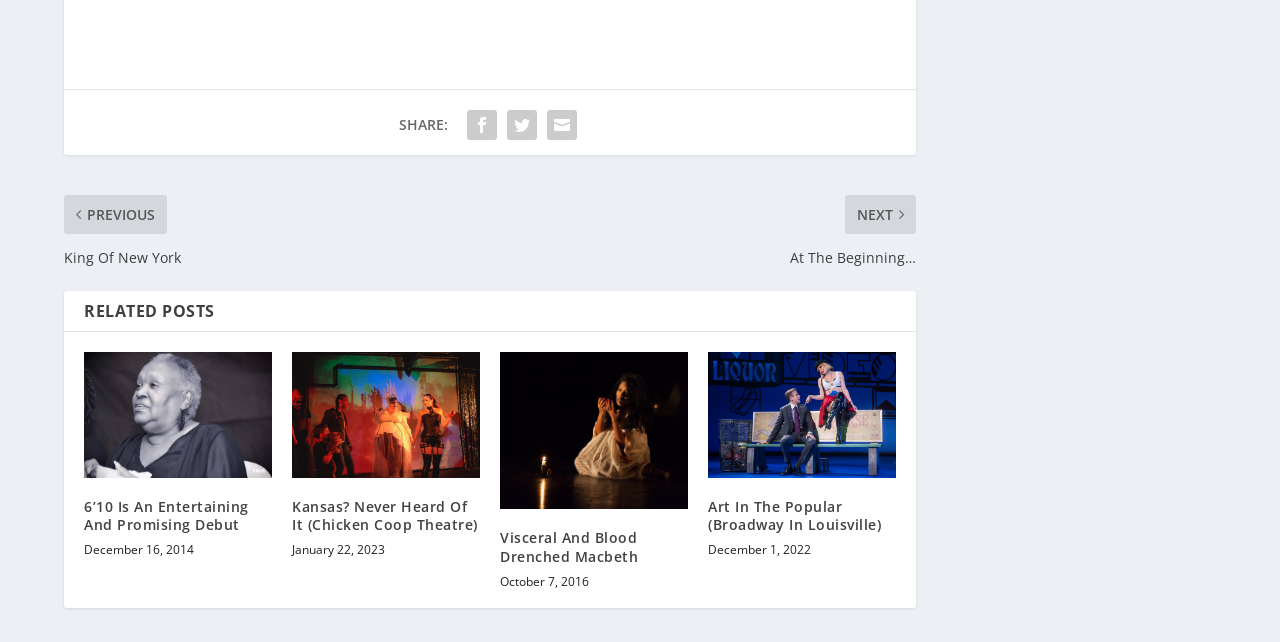Please identify the bounding box coordinates of the region to click in order to complete the task: "Check out 'Visceral And Blood Drenched Macbeth' review". The coordinates must be four float numbers between 0 and 1, specified as [left, top, right, bottom].

[0.391, 0.549, 0.538, 0.793]